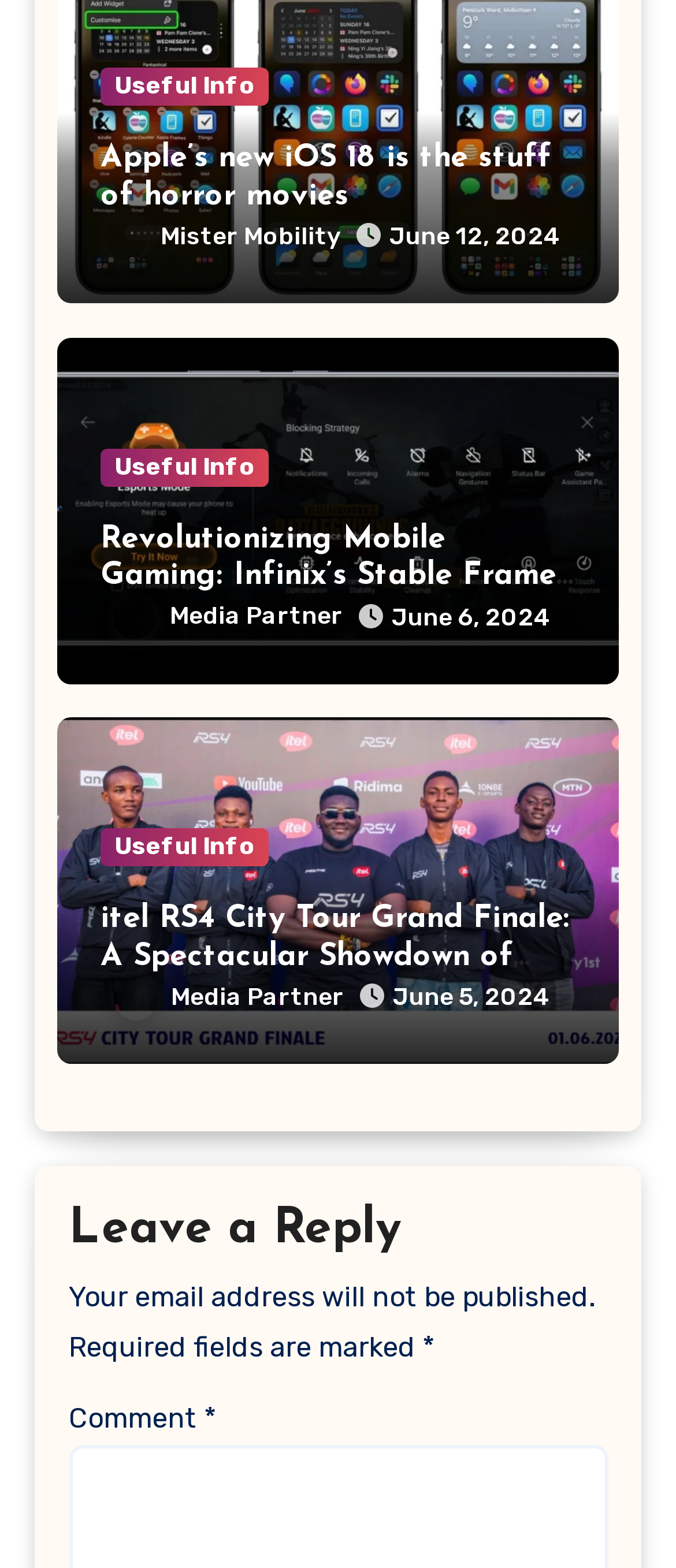Answer this question in one word or a short phrase: Who is the author of the second article?

Media Partner